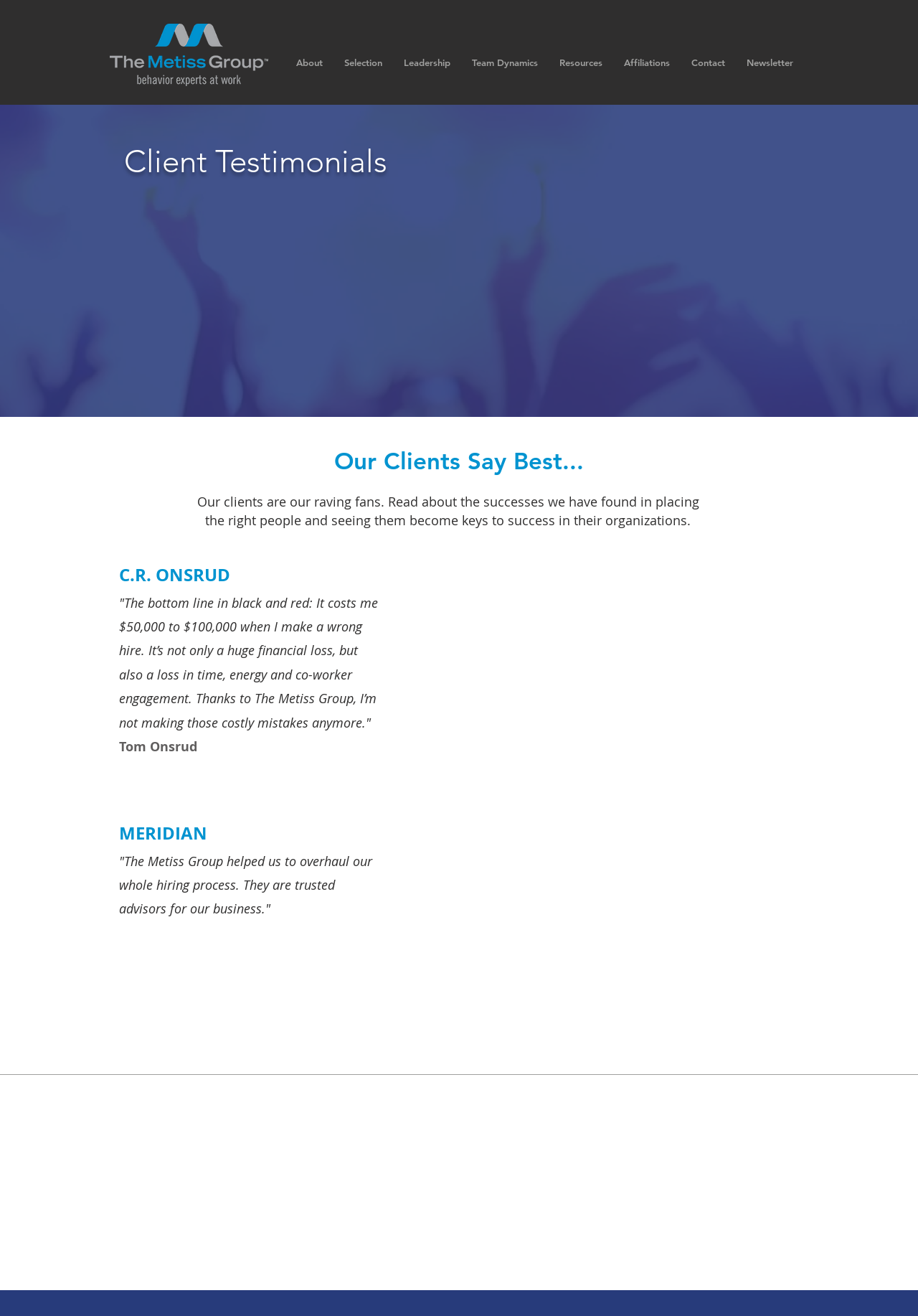Locate the coordinates of the bounding box for the clickable region that fulfills this instruction: "Navigate to About page".

[0.311, 0.04, 0.363, 0.055]